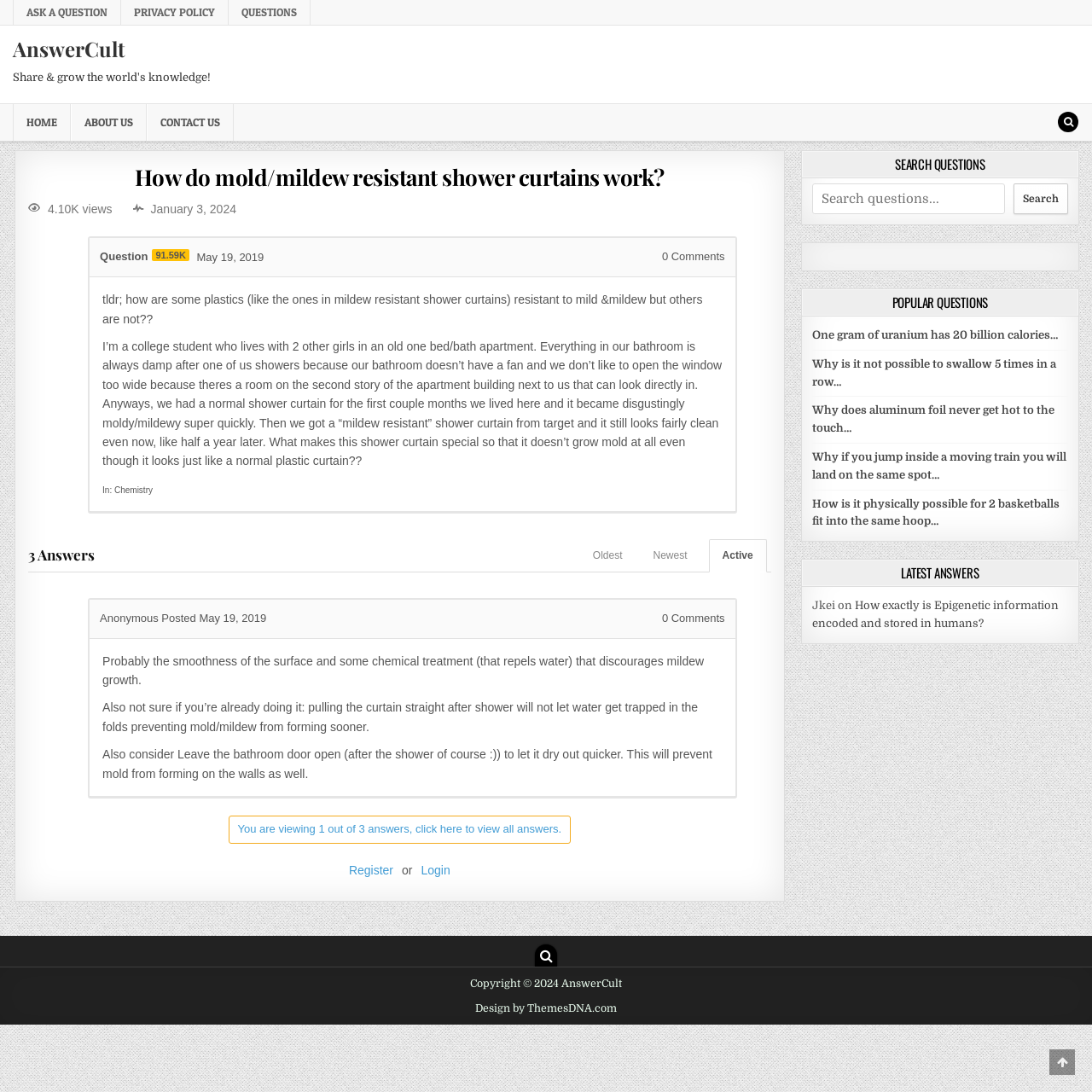What is the title of the article?
Kindly offer a comprehensive and detailed response to the question.

The title of the article can be found in the header section of the webpage, which is 'How do mold/mildew resistant shower curtains work?'.